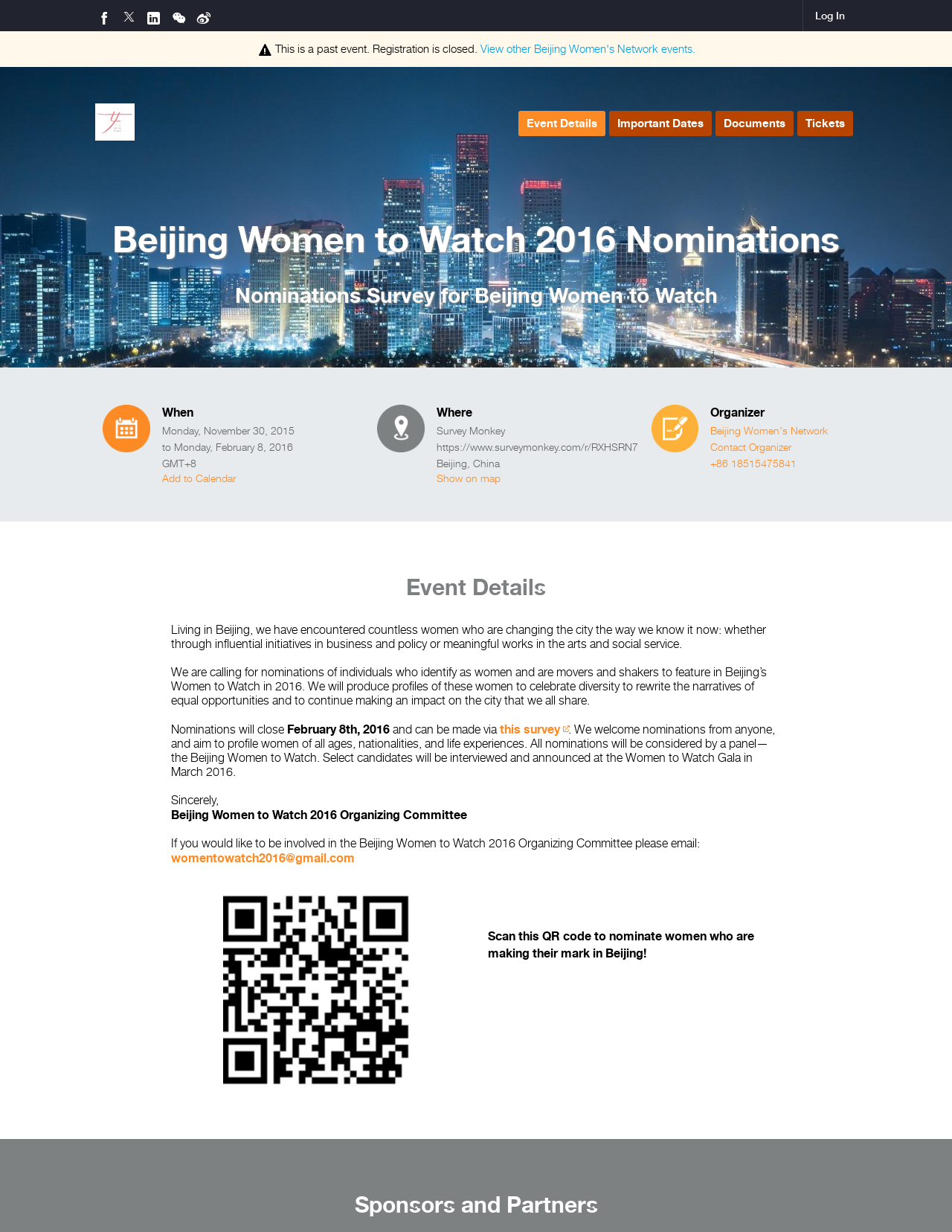Give a short answer using one word or phrase for the question:
How can nominations be made?

Via a survey